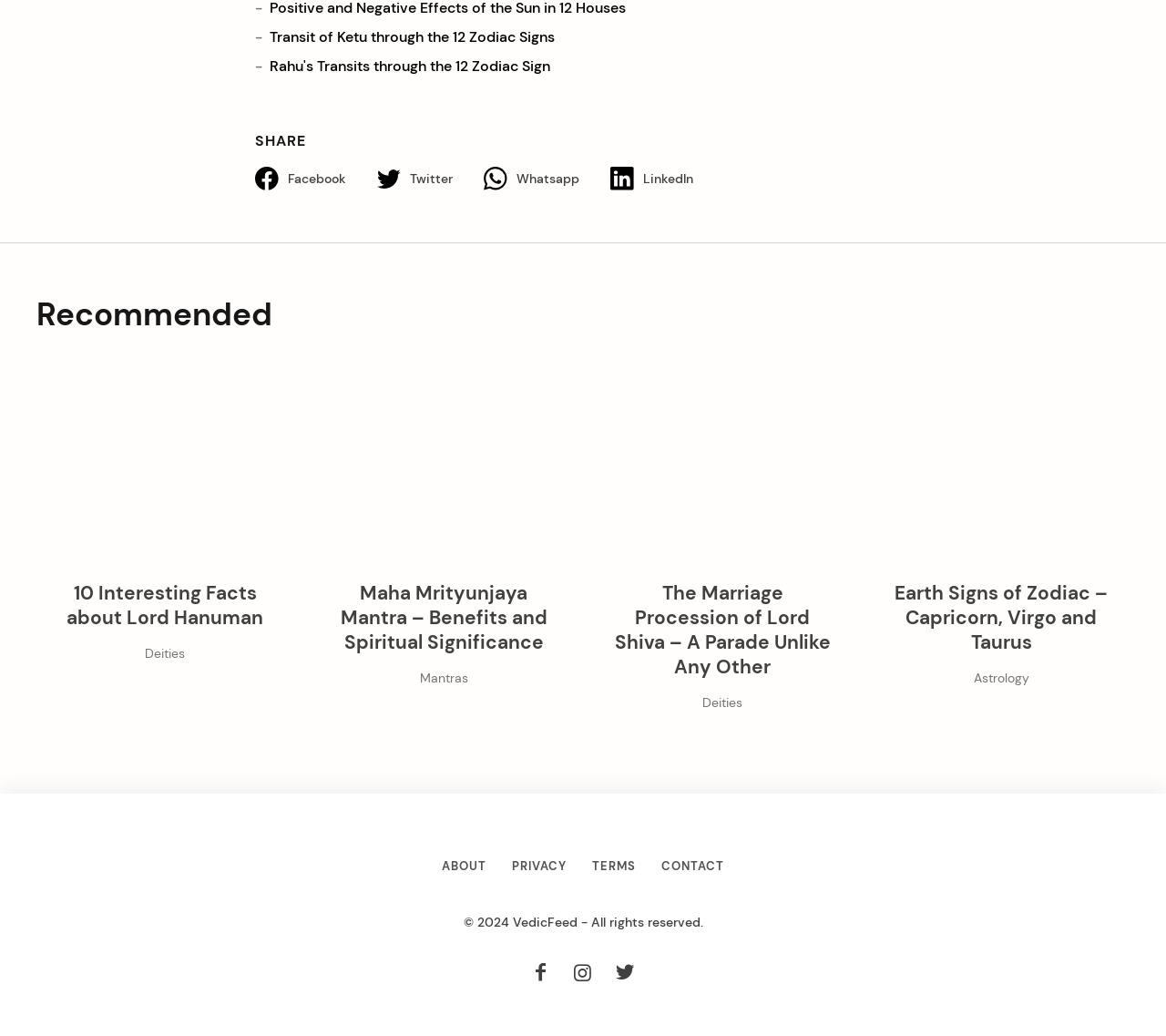Pinpoint the bounding box coordinates of the element you need to click to execute the following instruction: "Read about Transit of Ketu through the 12 Zodiac Signs". The bounding box should be represented by four float numbers between 0 and 1, in the format [left, top, right, bottom].

[0.231, 0.027, 0.476, 0.045]